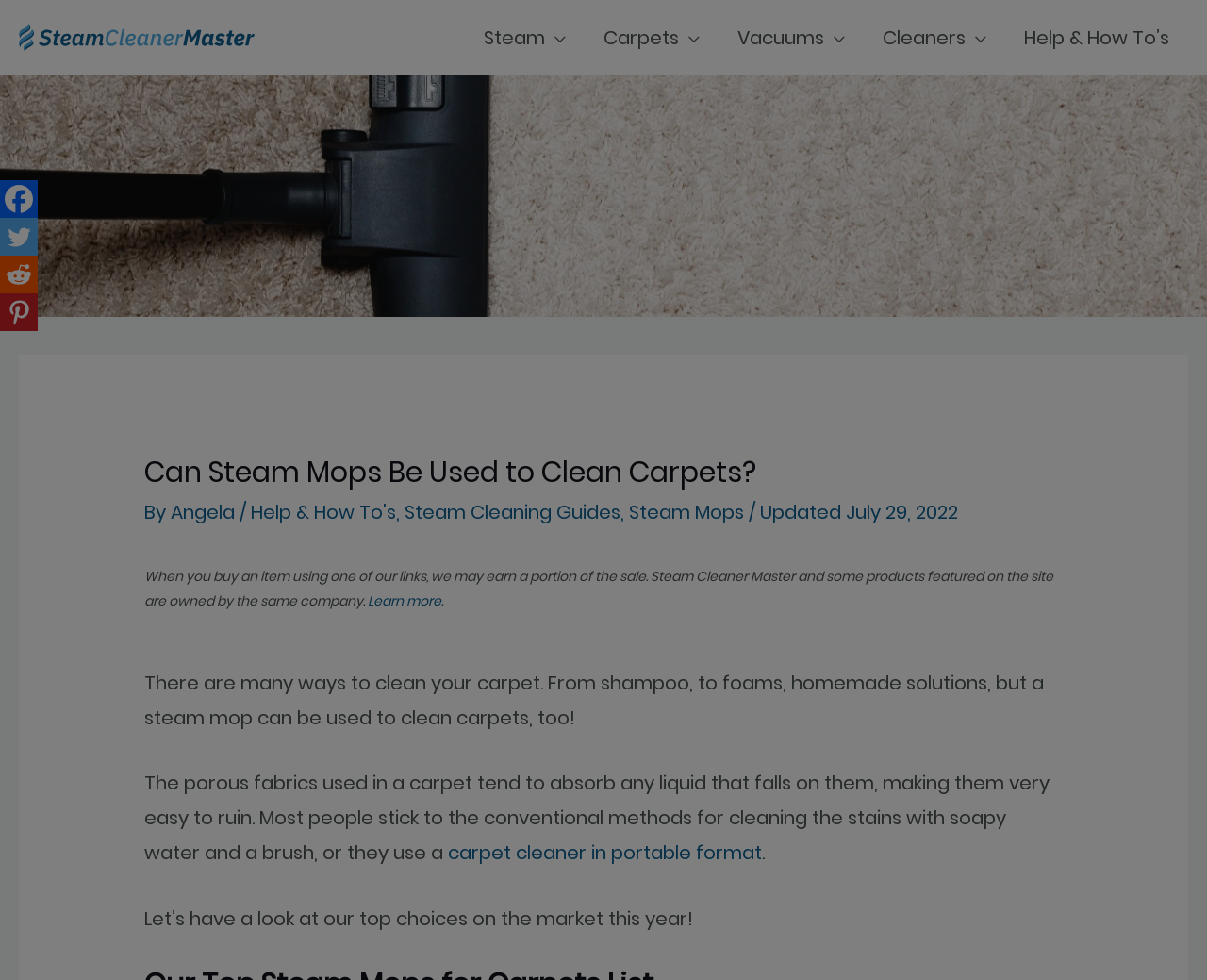Refer to the image and provide an in-depth answer to the question: 
How many social media links are there?

I counted the number of social media links in the footer section, which are 'Facebook', 'Twitter', 'Reddit', and 'Pinterest'. Therefore, there are 4 social media links.